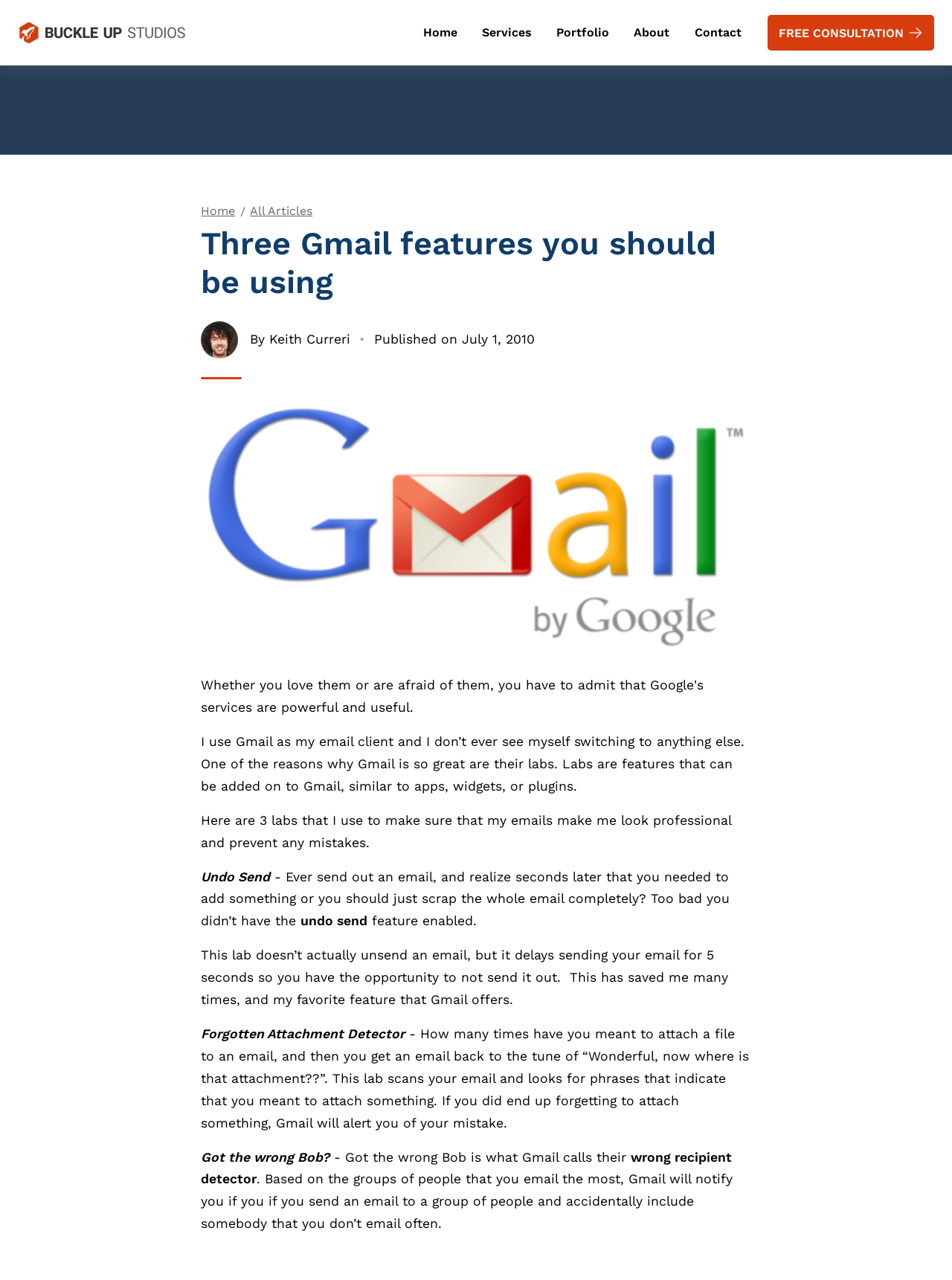Please identify the bounding box coordinates of the area that needs to be clicked to fulfill the following instruction: "Get a free consultation."

[0.806, 0.012, 0.981, 0.039]